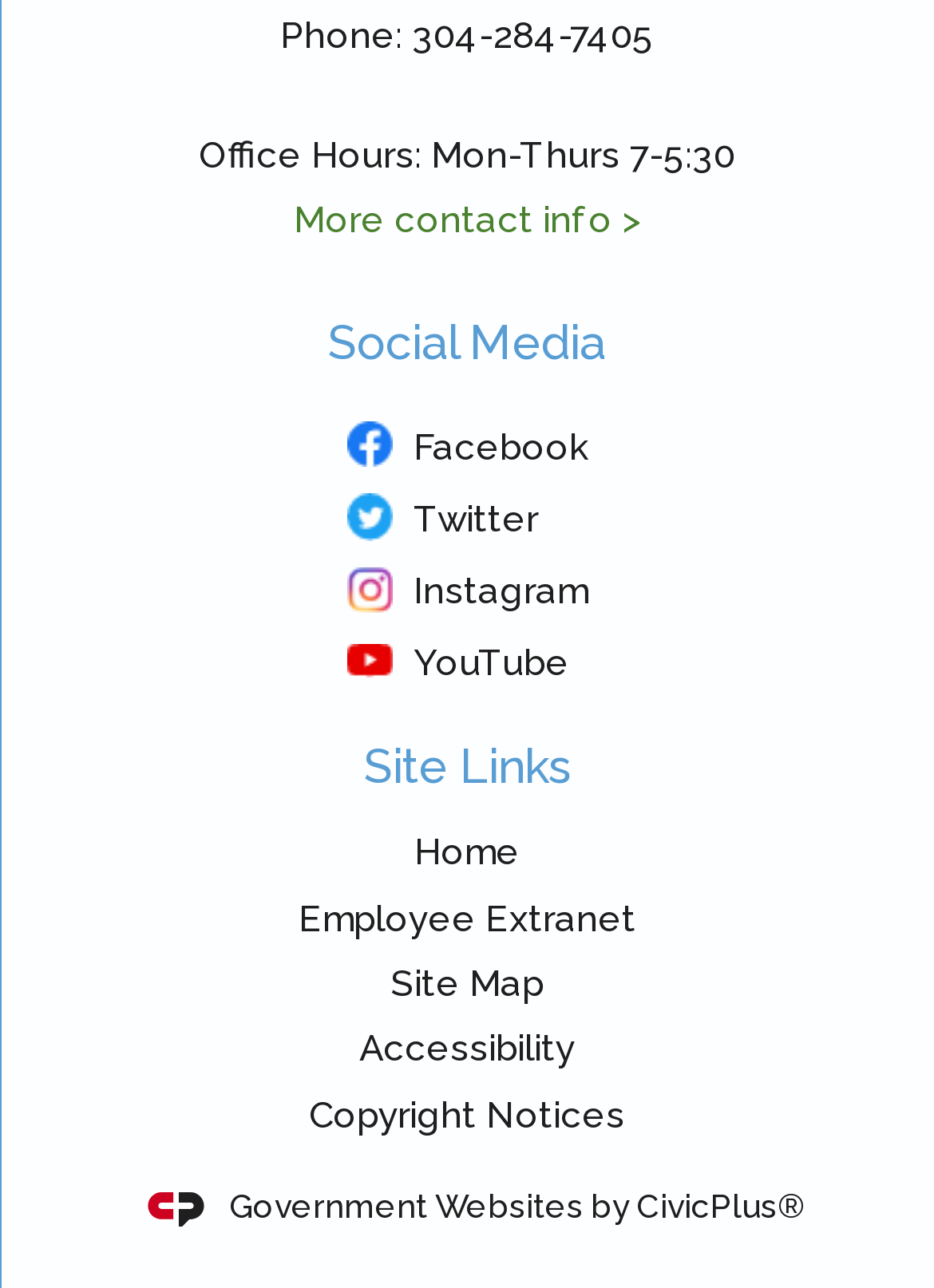What is the name of the company that created the website?
From the image, provide a succinct answer in one word or a short phrase.

CivicPlus